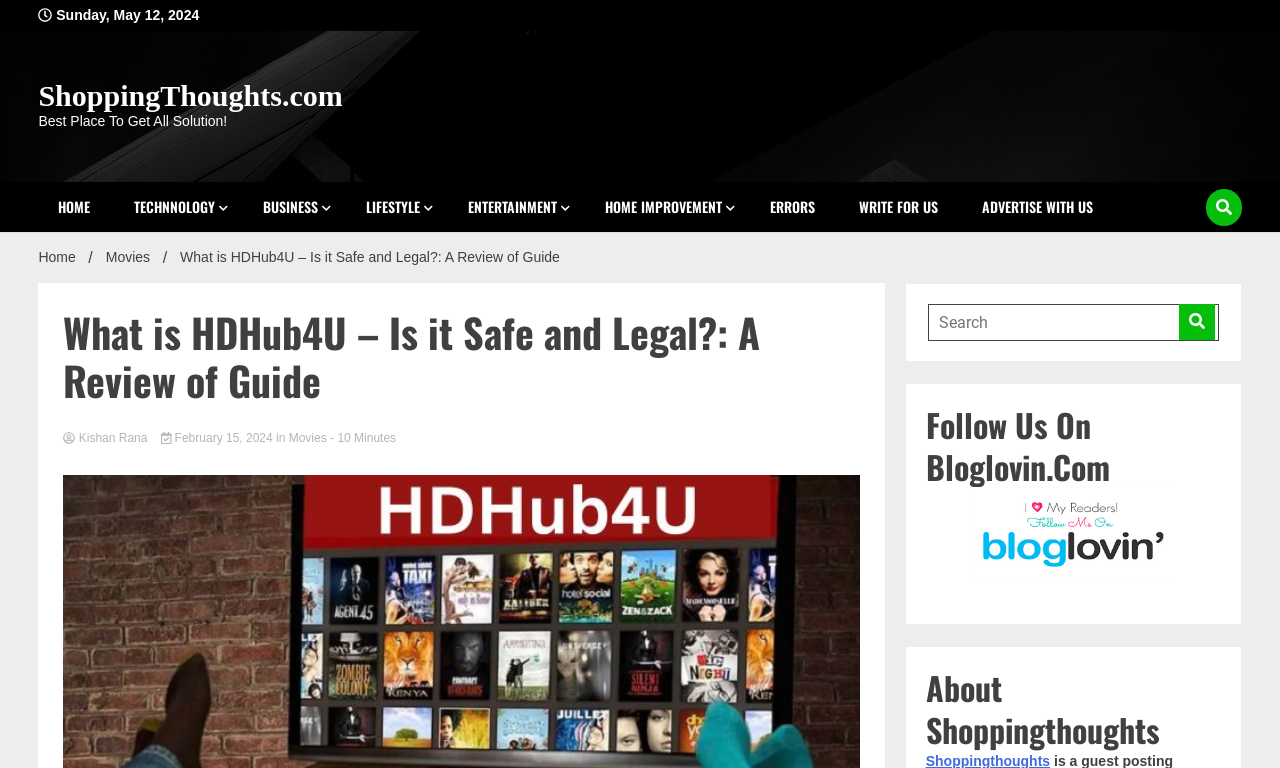Please find the bounding box coordinates in the format (top-left x, top-left y, bottom-right x, bottom-right y) for the given element description. Ensure the coordinates are floating point numbers between 0 and 1. Description: February 15, 2024

[0.126, 0.561, 0.216, 0.579]